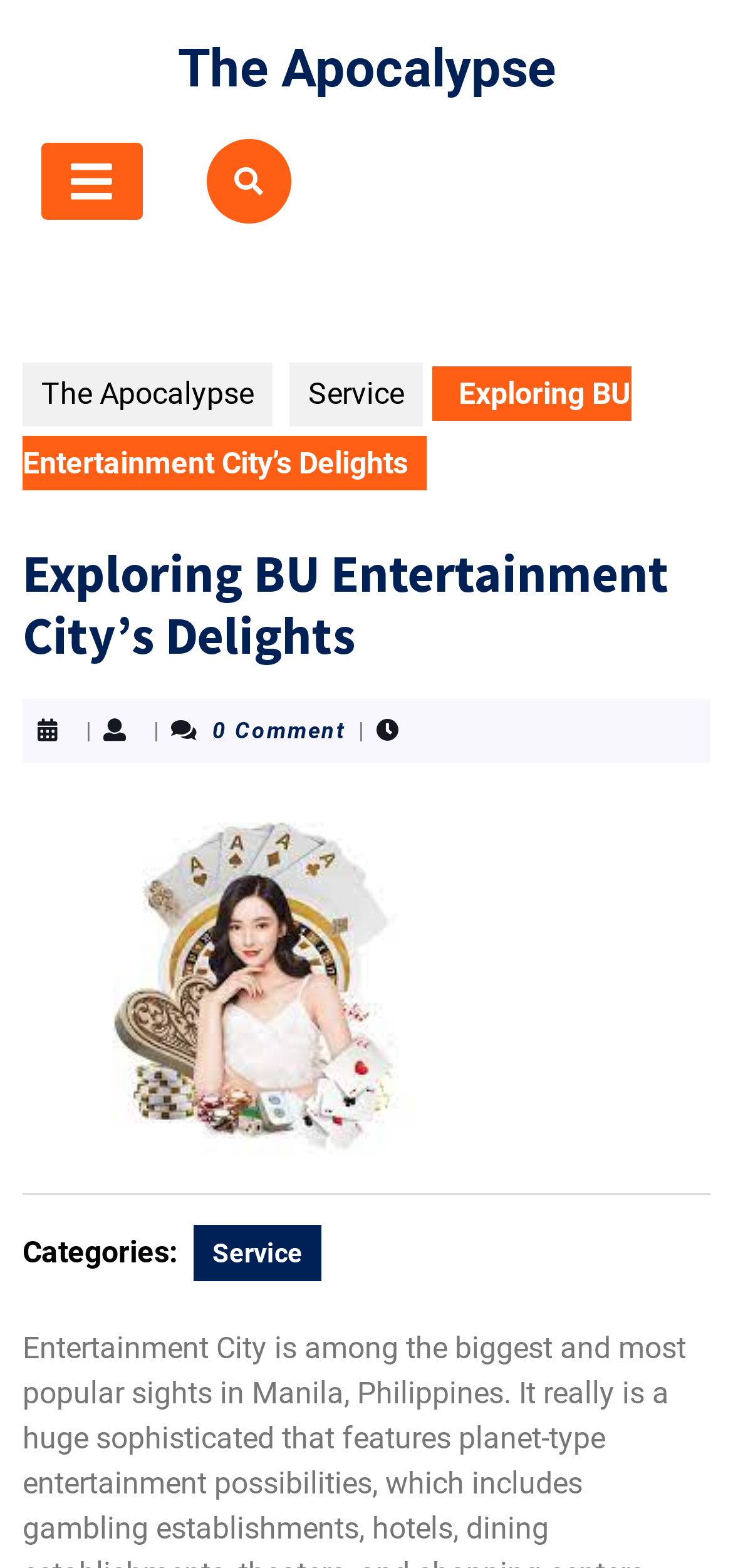Respond to the question below with a concise word or phrase:
What is the category of this post?

Service